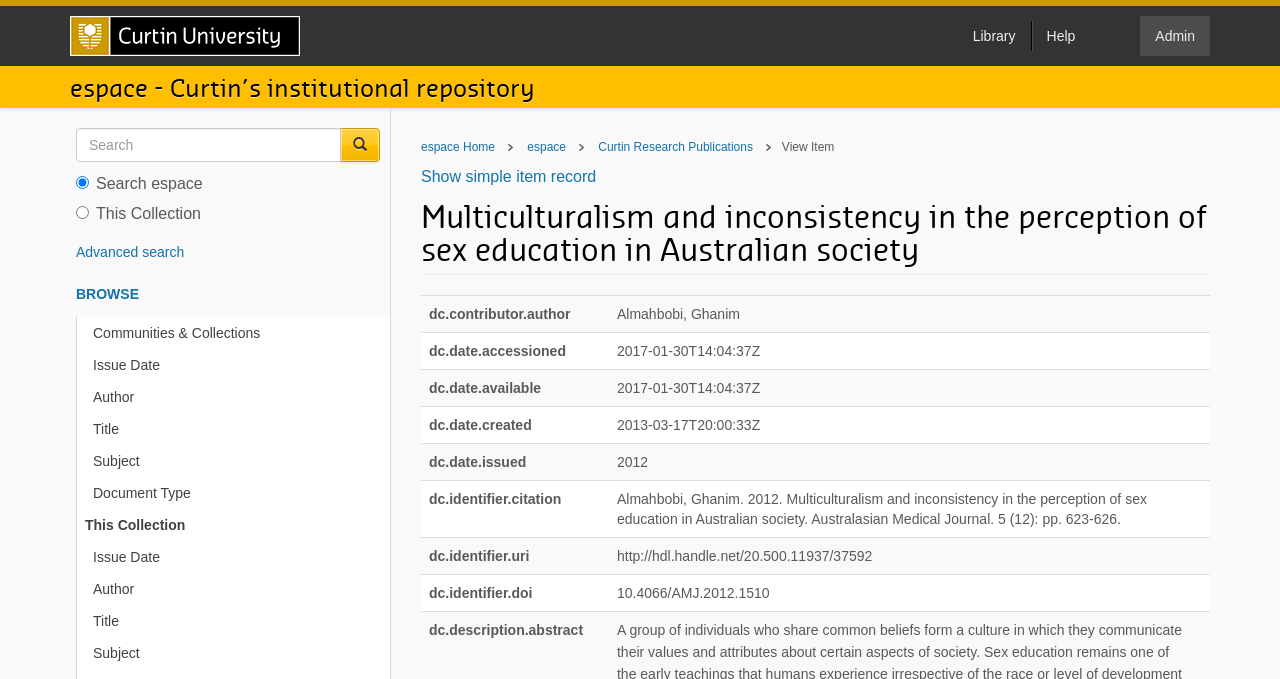Construct a comprehensive description capturing every detail on the webpage.

The webpage is about a research article titled "Multiculturalism and inconsistency in the perception of sex education in Australian society". At the top left corner, there is a link to the Curtin University Homepage, accompanied by a small image of the university's logo. To the right of this, there are three links: "Library", "Help", and "Admin". 

Below these links, there is a section dedicated to the research article. The title of the article is displayed prominently, followed by a table with several rows of metadata, including the author's name, date accessed, date available, date created, date issued, citation, and identifier. Each row has three columns: the metadata label, the value, and an empty column.

To the left of the article metadata, there is a navigation menu with links to "espace Home", "espace", "Curtin Research Publications", and "View Item". There is also a link to "Show simple item record" and a search bar with a "Go" button. The search bar has two radio buttons: "Search espace" and "This Collection". 

Further down the page, there is a section labeled "BROWSE" with links to "Communities & Collections", "Issue Date", "Author", "Title", "Subject", and "Document Type". There is also a link to "Advanced search" and a text label "This Collection". The page has a clean and organized layout, making it easy to navigate and find relevant information.